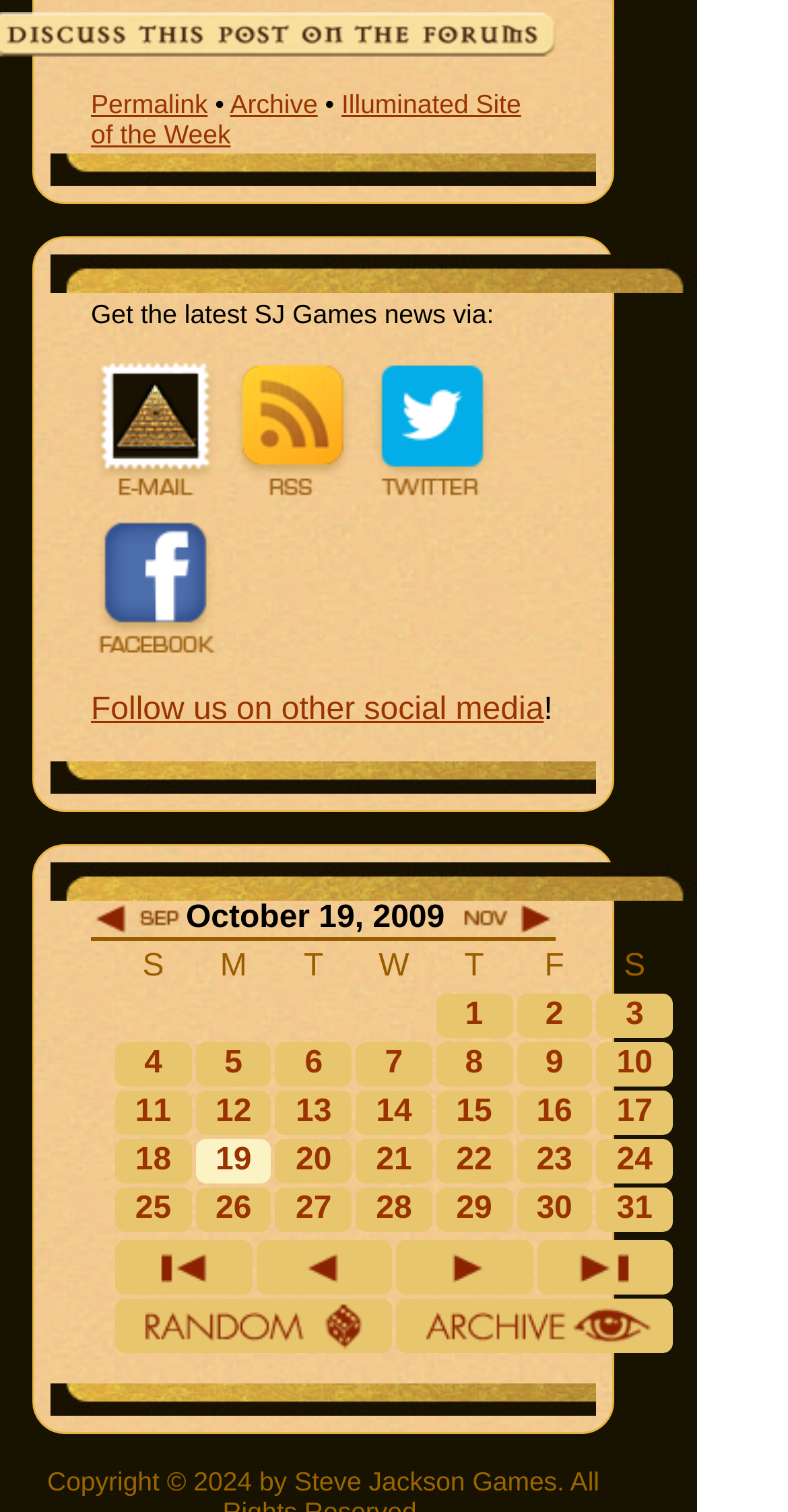How many images are there on the webpage?
Using the visual information, reply with a single word or short phrase.

5